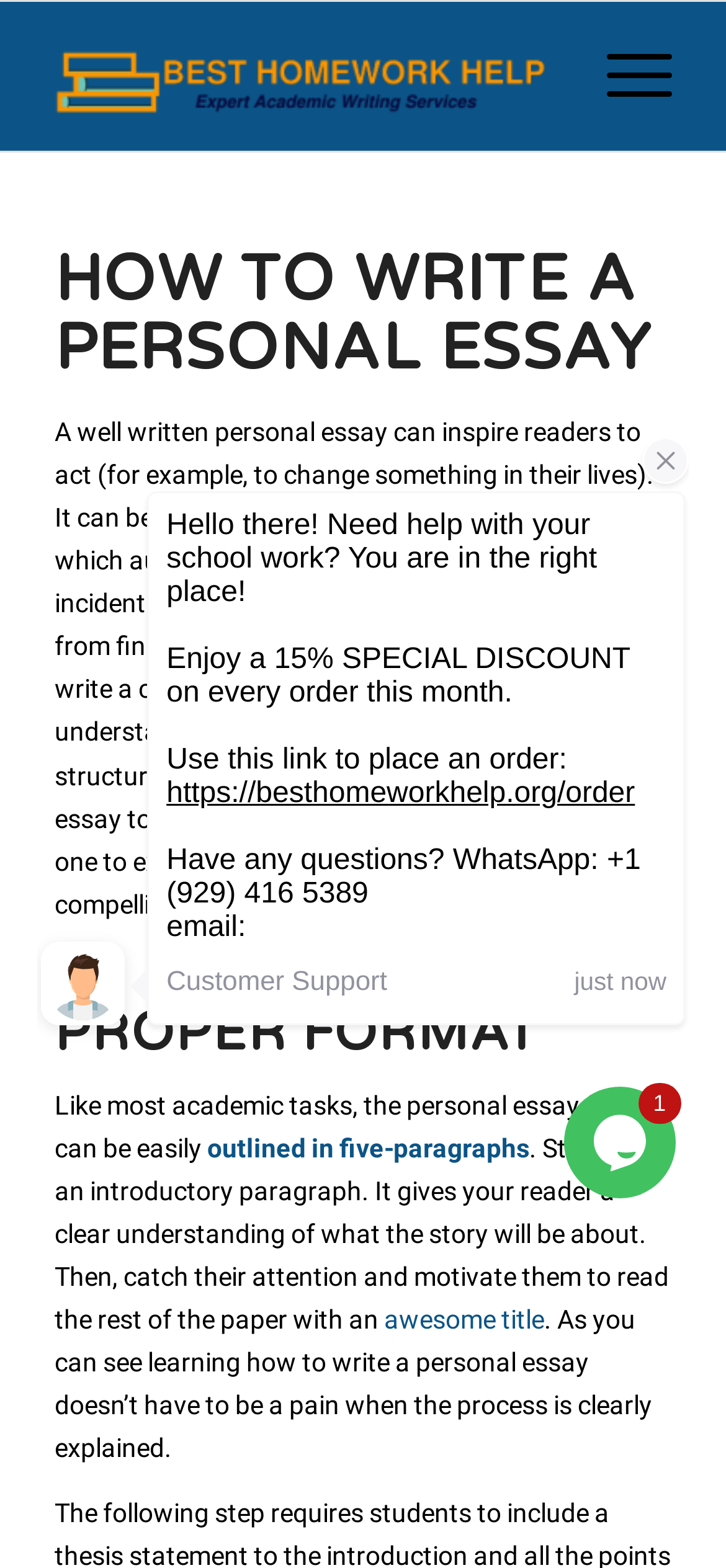Using the webpage screenshot and the element description alt="Best homework help", determine the bounding box coordinates. Specify the coordinates in the format (top-left x, top-left y, bottom-right x, bottom-right y) with values ranging from 0 to 1.

[0.075, 0.001, 0.755, 0.096]